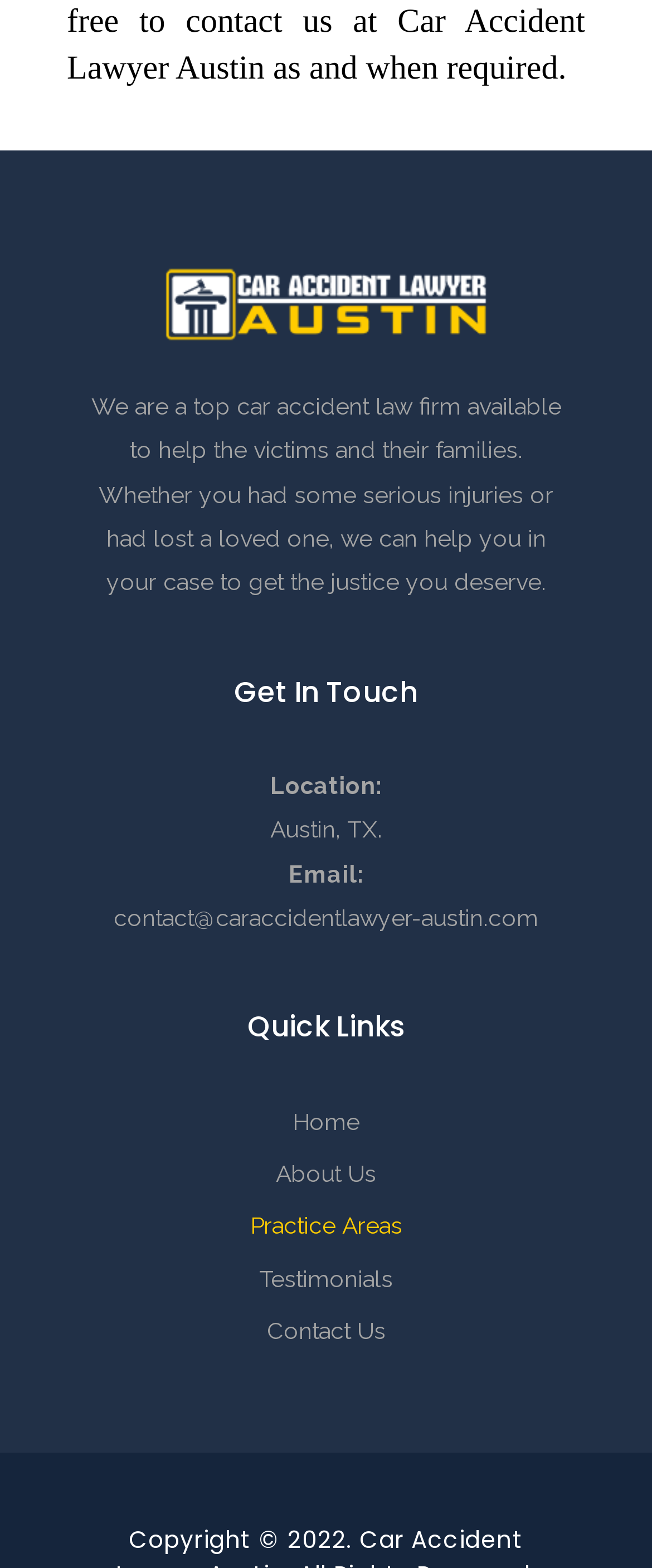What is the purpose of the car accident law firm?
Craft a detailed and extensive response to the question.

I read the introductory text on the webpage, which states that the car accident law firm is available to help victims and their families, whether they had serious injuries or lost a loved one, to get the justice they deserve.